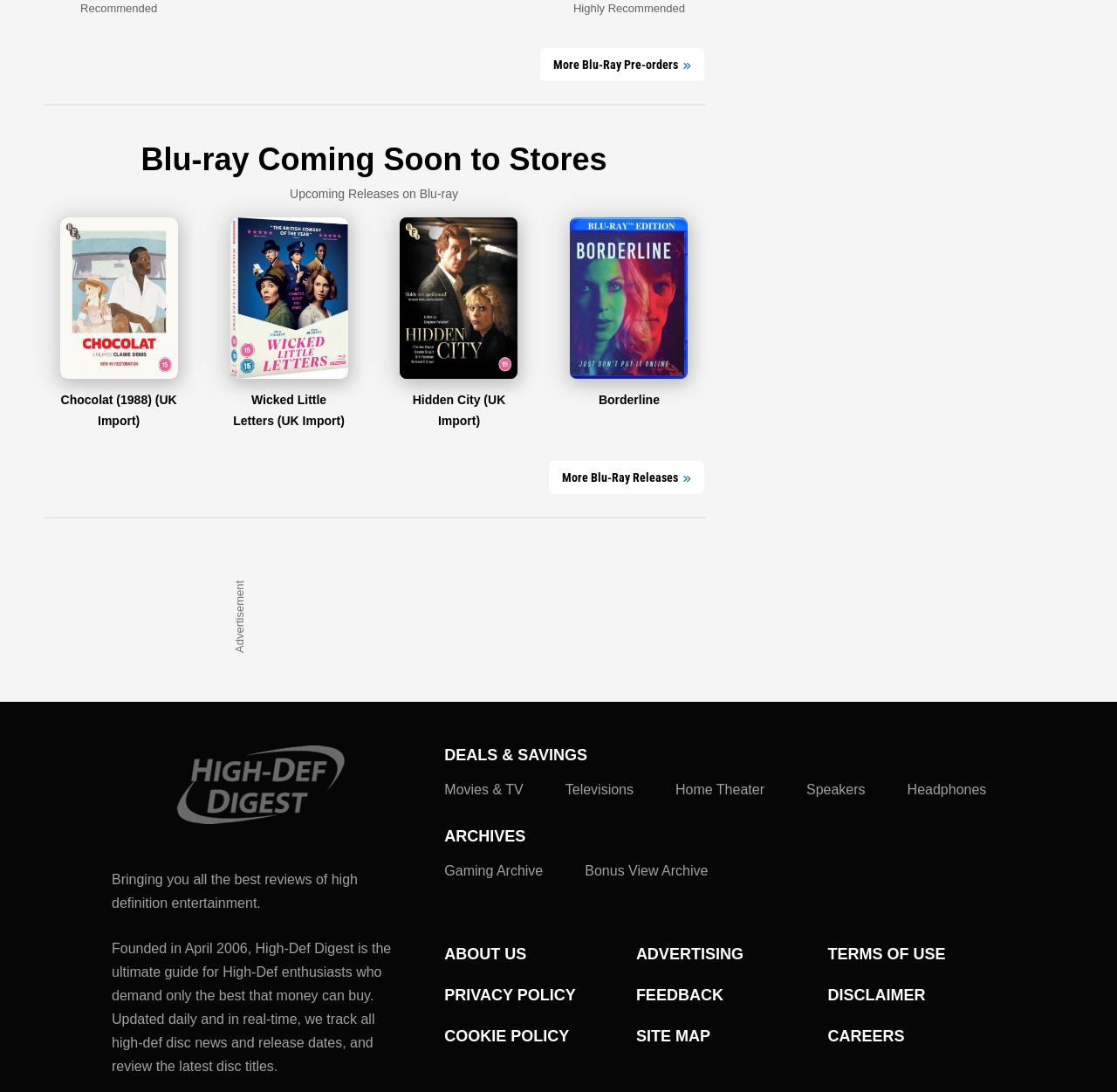Pinpoint the bounding box coordinates of the clickable area necessary to execute the following instruction: "View upcoming Blu-ray releases". The coordinates should be given as four float numbers between 0 and 1, namely [left, top, right, bottom].

[0.259, 0.171, 0.41, 0.184]